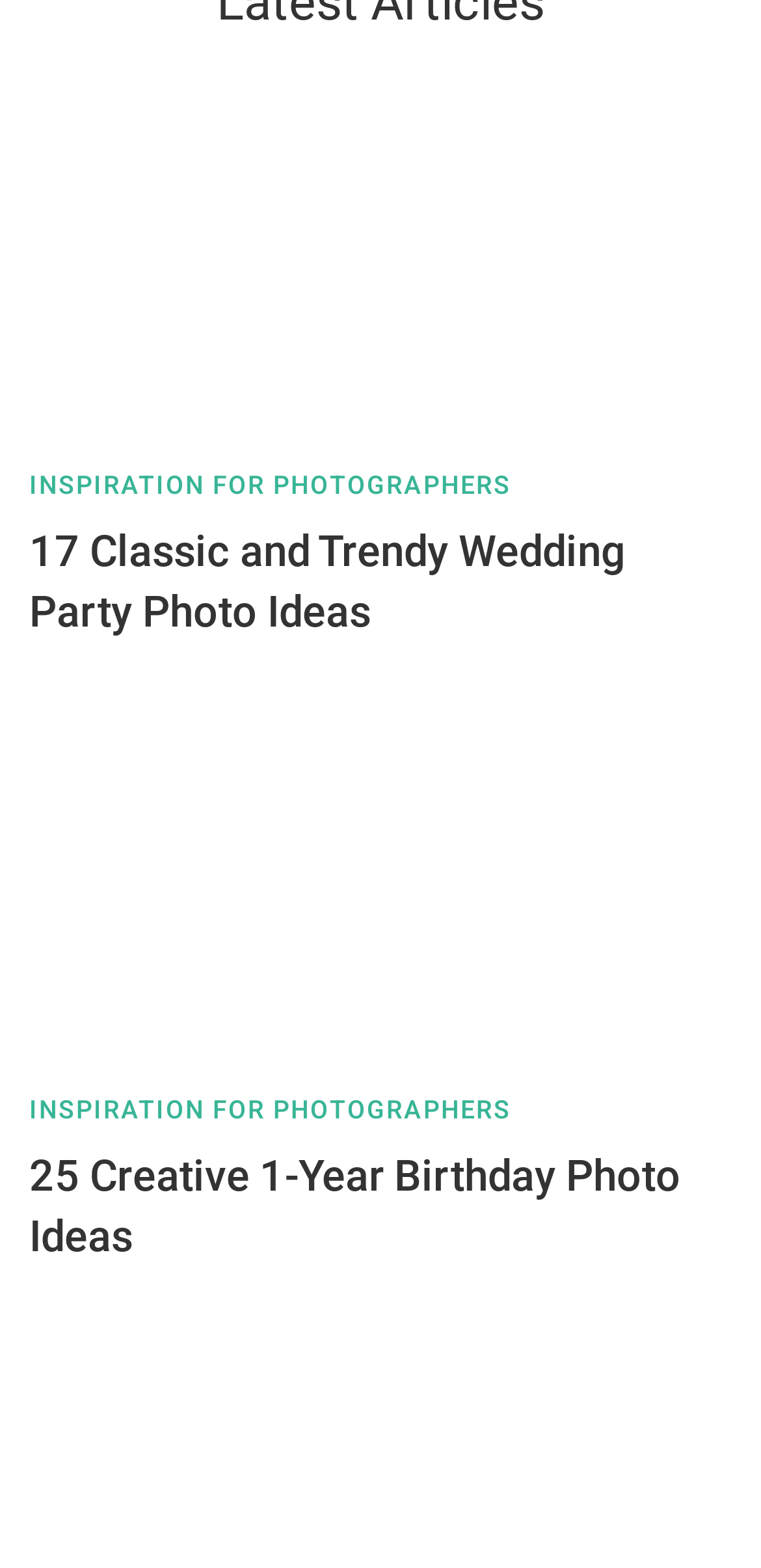What is the position of the third link?
Look at the image and provide a detailed response to the question.

By comparing the y1 and y2 coordinates of the link elements, I determined that the third link is positioned below the second link on the webpage.